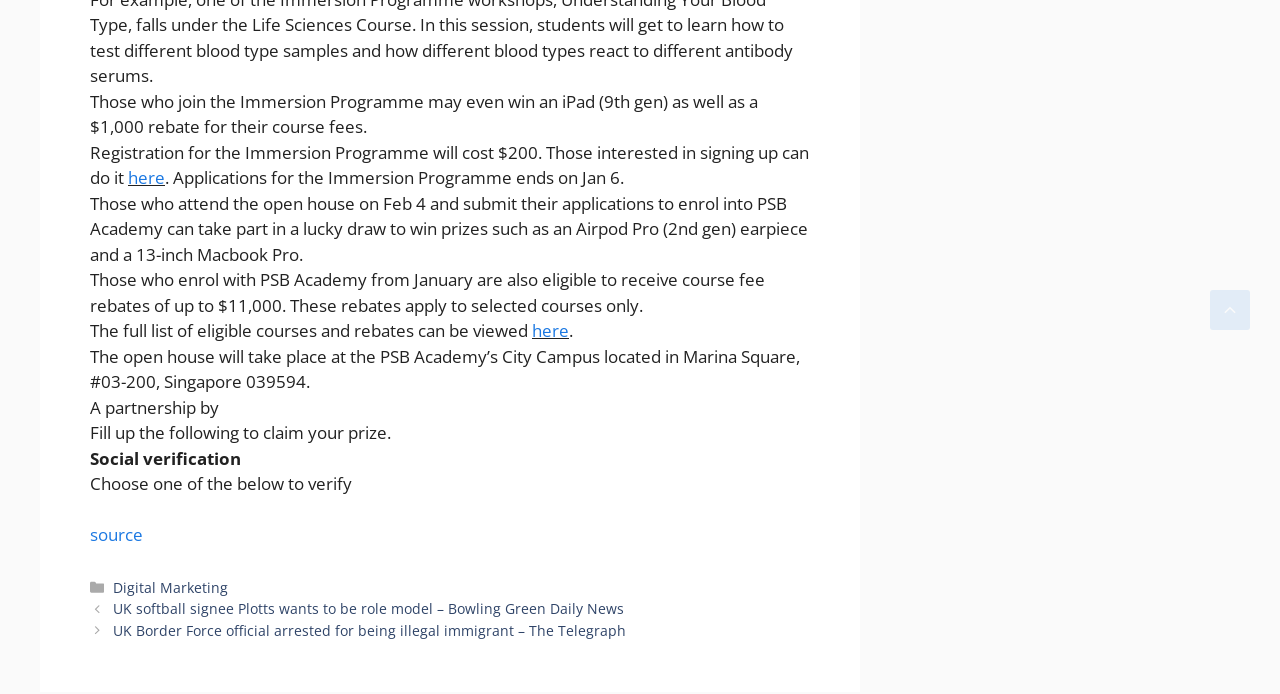Give a succinct answer to this question in a single word or phrase: 
What is the prize for joining the Immersion Programme?

iPad (9th gen)